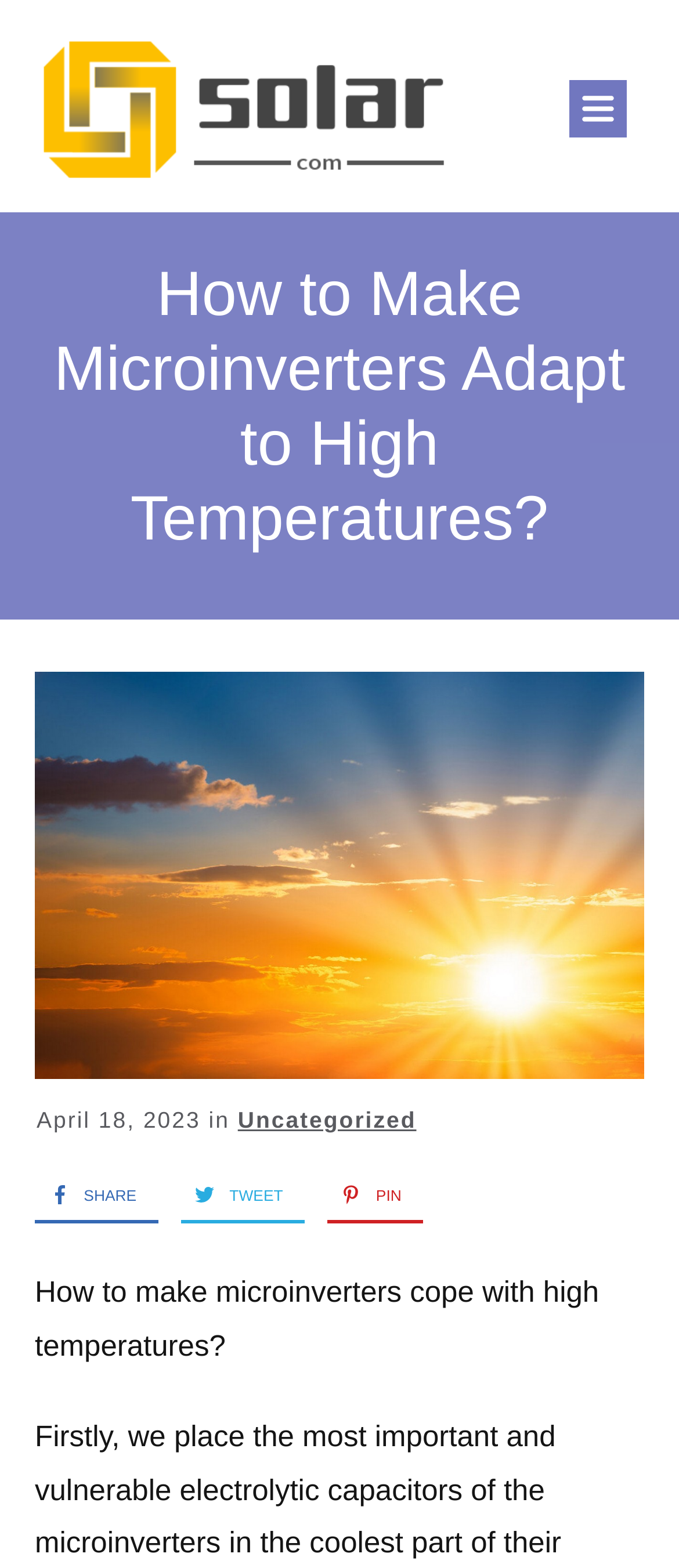Convey a detailed summary of the webpage, mentioning all key elements.

The webpage is about "How to Make Microinverters Adapt to High Temperatures" and appears to be an article or blog post. At the top left, there is a link to "Solar Project One-Stop Solutions" accompanied by an image with the same name. On the top right, there is another link with an image, but the text is empty.

The main heading "How to Make Microinverters Adapt to High Temperatures?" is prominently displayed in the middle of the top section. Below the heading, there is a large generic element, possibly an image or a graphic, labeled "utility-grid-PV-project-25".

The article's metadata is displayed in the middle section, including the date "April 18, 2023", the category "Uncategorized", and three social media sharing links: "SHARE", "TWEET", and "PIN", each accompanied by a small image.

The main content of the article starts below the metadata, with a paragraph of text that summarizes the article's topic: "How to make microinverters cope with high temperatures?". There are no other images or UI elements mentioned in the accessibility tree that are part of the main content.